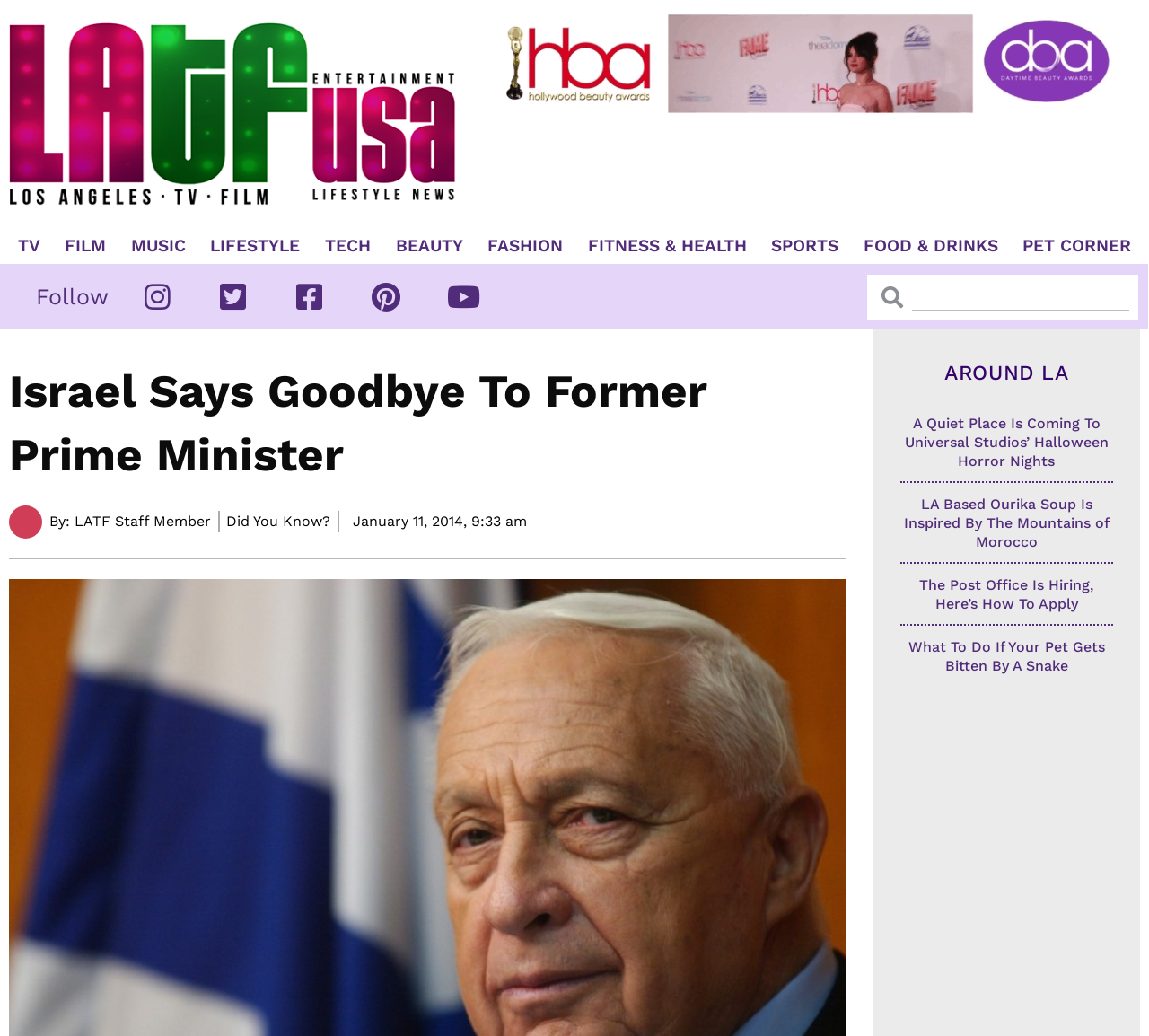Can you find the bounding box coordinates for the UI element given this description: "Fitness & Health"? Provide the coordinates as four float numbers between 0 and 1: [left, top, right, bottom].

[0.504, 0.229, 0.657, 0.246]